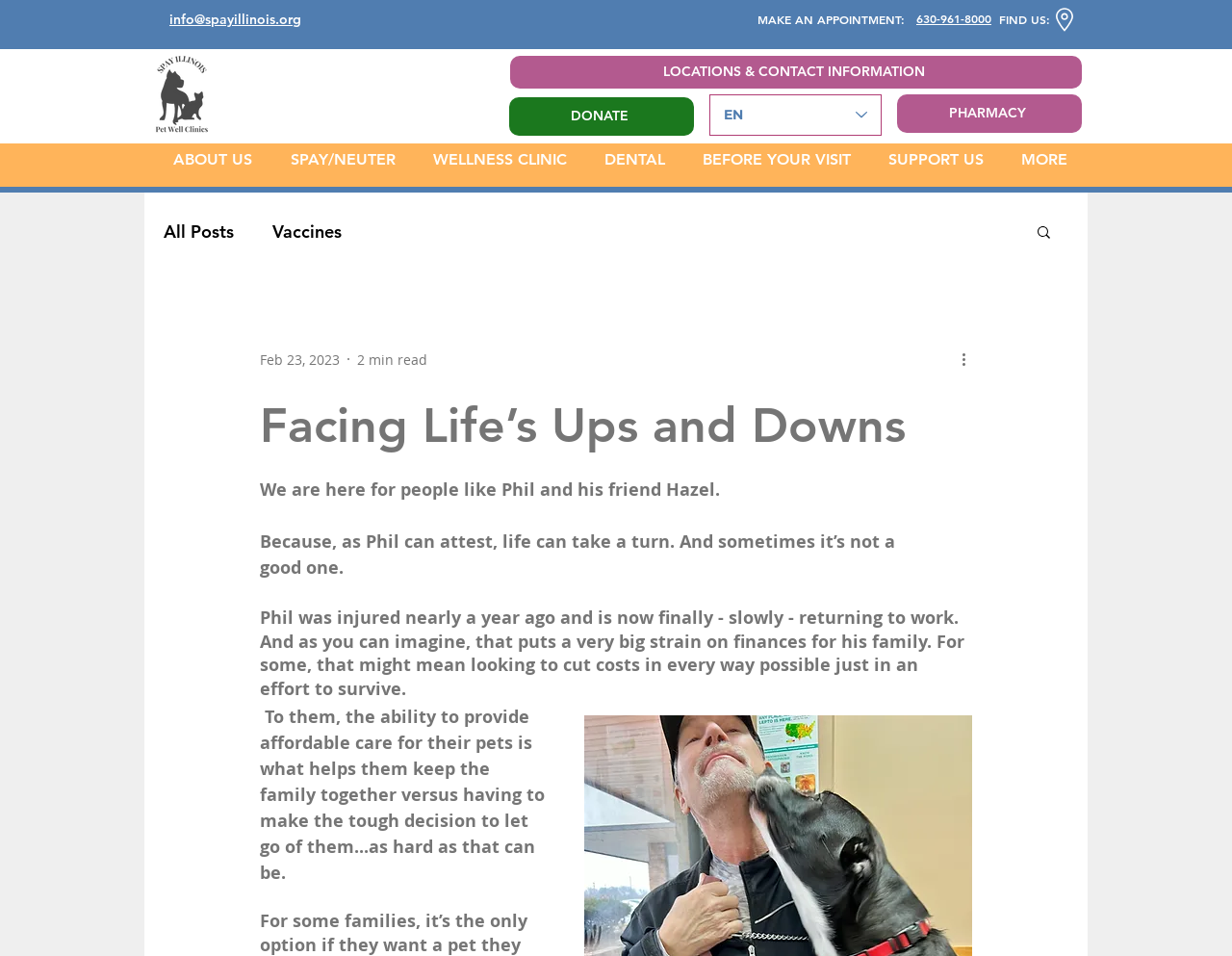Respond to the following query with just one word or a short phrase: 
What is the phone number to make an appointment?

630-961-8000